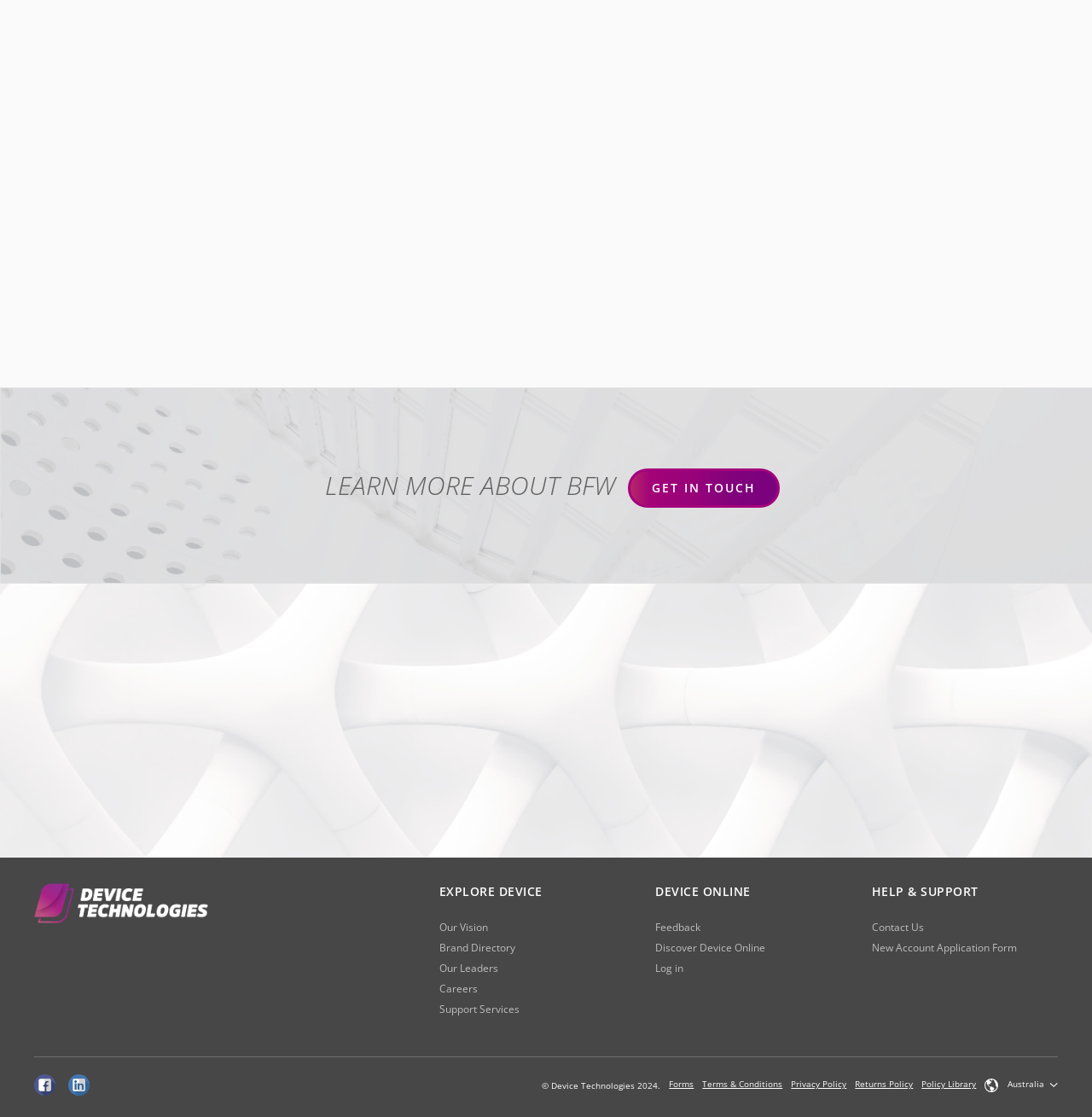Based on the element description "Discover Device Online", predict the bounding box coordinates of the UI element.

[0.6, 0.842, 0.771, 0.855]